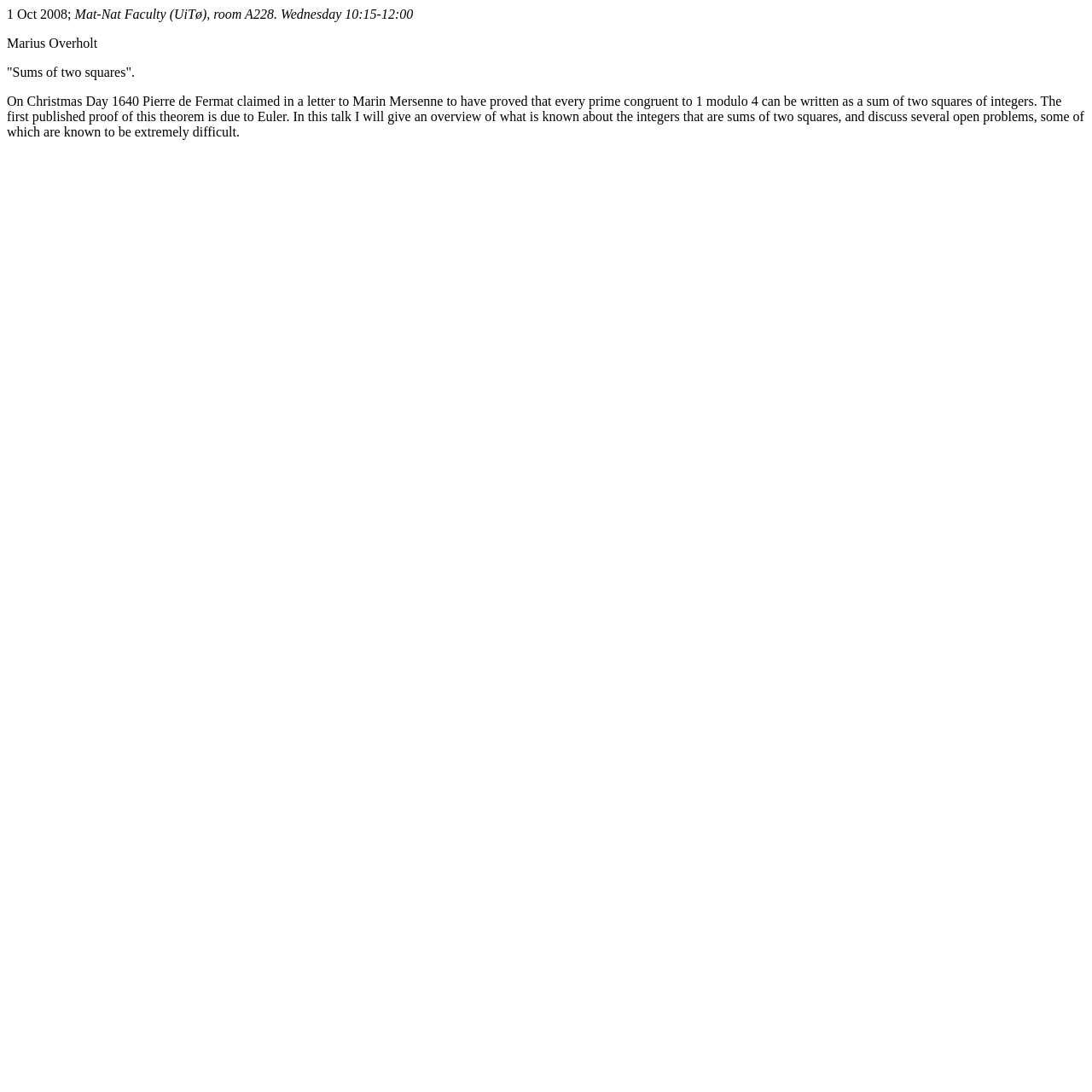Explain the webpage in detail.

The webpage appears to be a lecture or event page, with details about a specific talk. At the top left of the page, there is a date "1 Oct 2008" followed by the text "Mat-Nat Faculty (Uø" which suggests the location of the event. Below this, there is a room number "A228" and a time "Wednesday 10:15-12:00".

To the right of the date, there is a speaker's name "Marius Overholt". Below the speaker's name, there is a title of the talk in quotes "Sums of two squares". The main content of the page is a descriptive text about the talk, which discusses the history and open problems related to the theorem that every prime congruent to 1 modulo 4 can be written as a sum of two squares of integers. The text is quite lengthy and takes up most of the page.